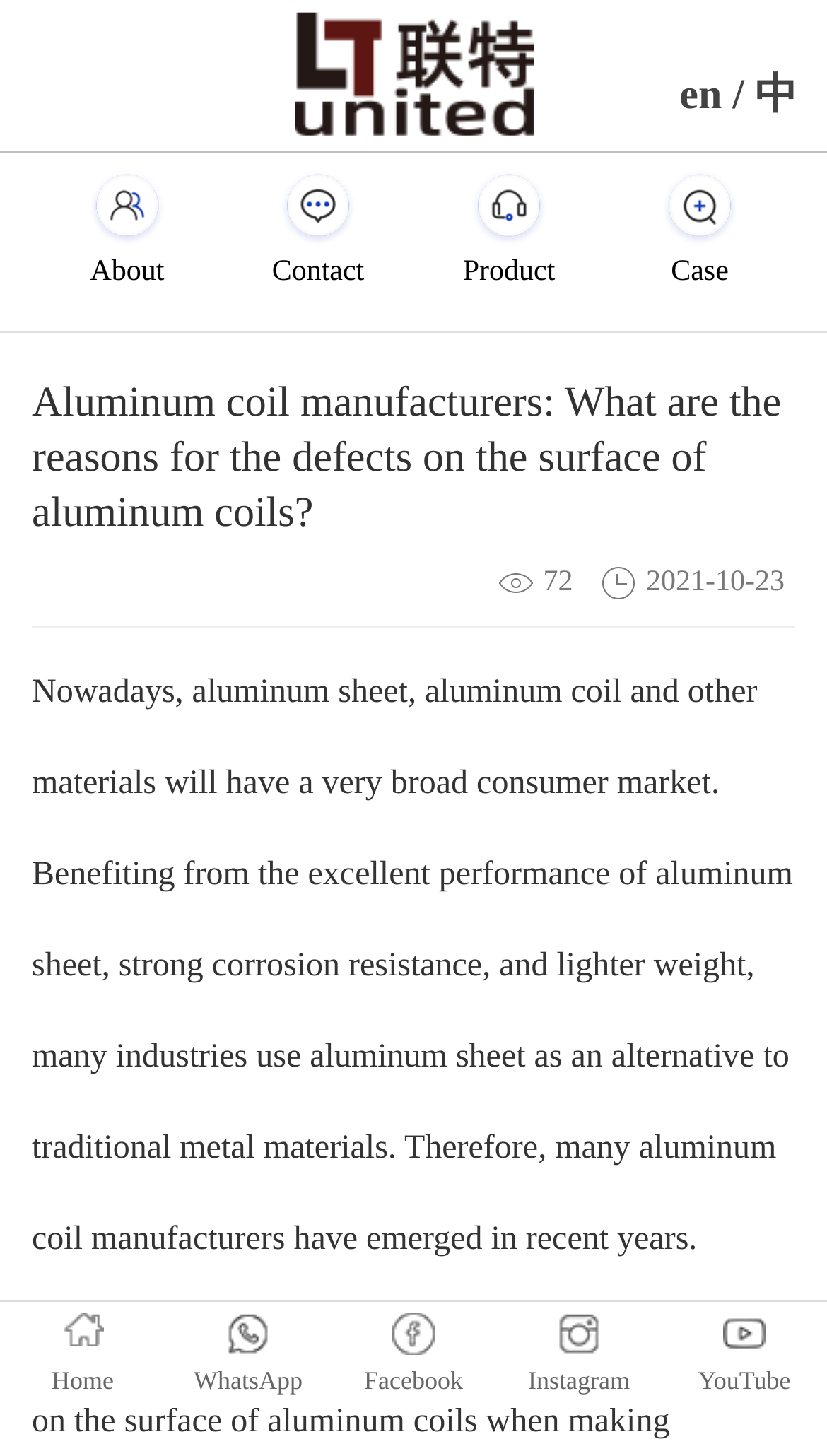Can you specify the bounding box coordinates for the region that should be clicked to fulfill this instruction: "Click the 'Contact' link".

[0.269, 0.131, 0.5, 0.205]